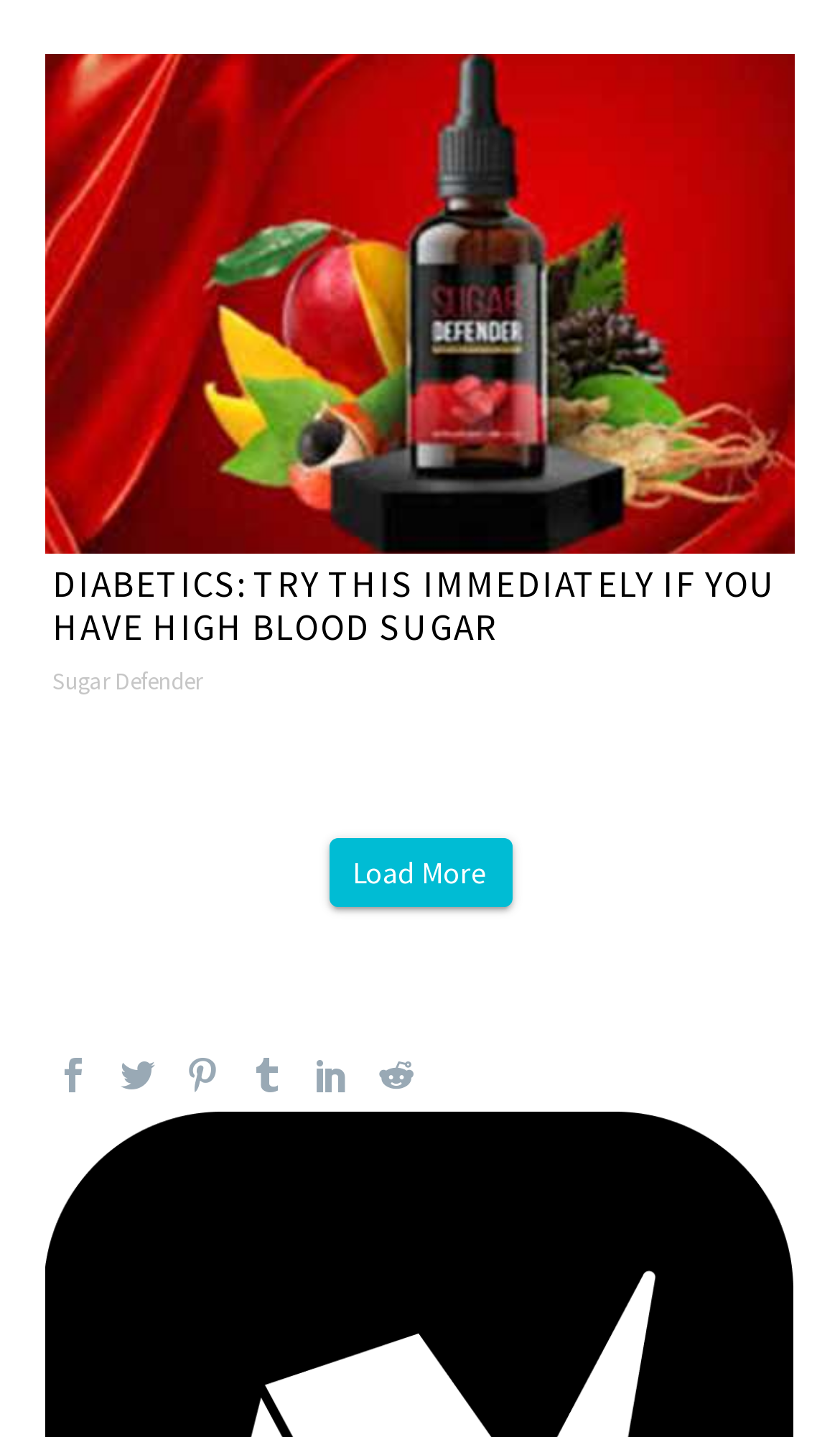How many social media links are present on the webpage?
Please ensure your answer is as detailed and informative as possible.

There are five social media links present on the webpage, represented by the icons '', '', '', '', and '', which are commonly used to represent social media platforms.